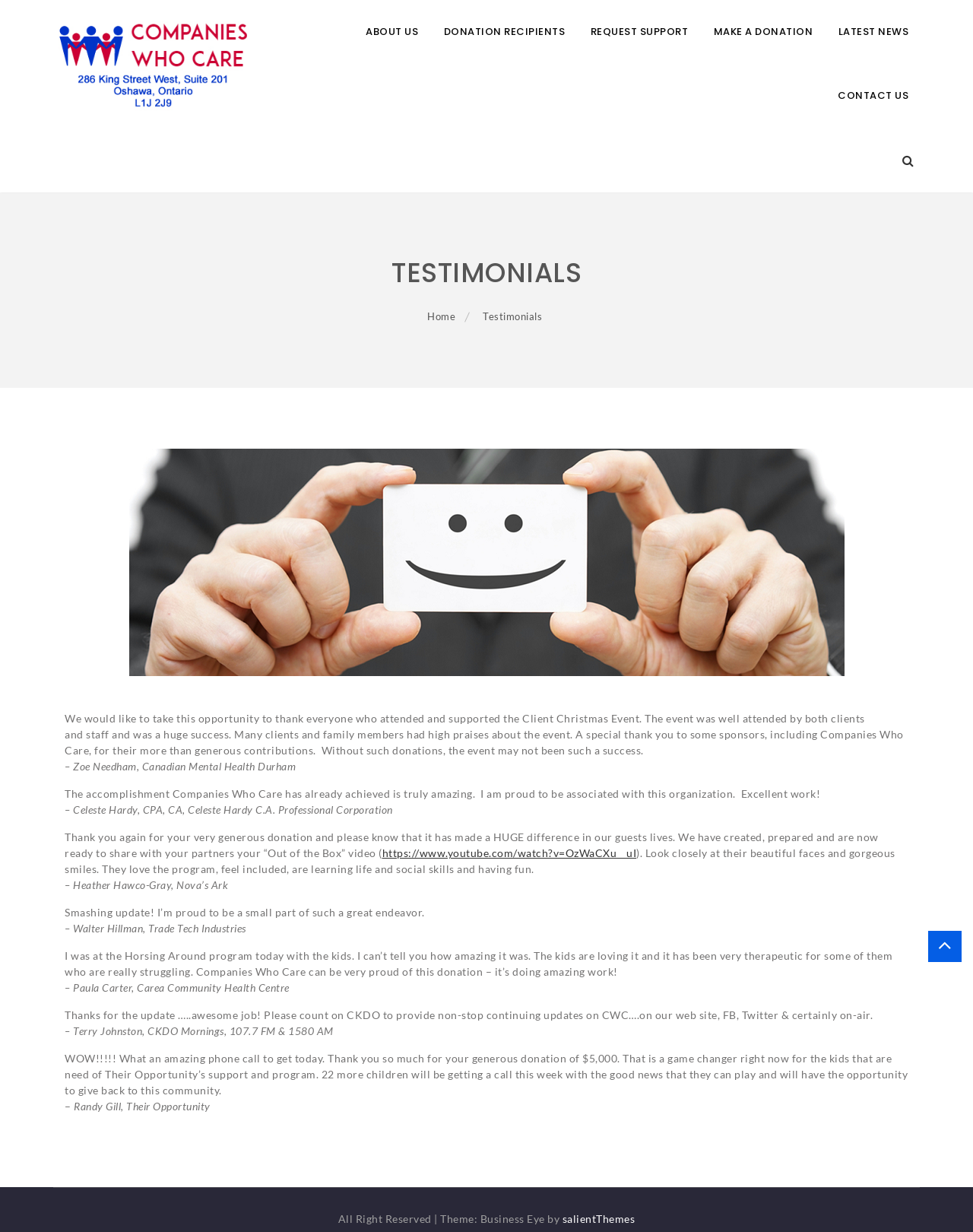Construct a comprehensive caption that outlines the webpage's structure and content.

This webpage is dedicated to showcasing testimonials from various individuals and organizations. At the top, there are six links to different sections of the website, including "ABOUT US", "DONATION RECIPIENTS", "REQUEST SUPPORT", "MAKE A DONATION", "LATEST NEWS", and "CONTACT US". Below these links, there is a heading that reads "TESTIMONIALS" and a navigation section with breadcrumbs that indicate the current page.

The main content of the page is divided into several sections, each containing a testimonial from a different individual or organization. There are a total of nine testimonials, each with a quote and the name of the person or organization. The testimonials are arranged in a vertical column, with each one below the previous one.

Some of the testimonials mention specific events or programs, such as the Client Christmas Event and the Horsing Around program. Others express gratitude for donations or support received from Companies Who Care. There are also links to external websites, including a YouTube video and a website for salientThemes.

At the bottom of the page, there is a copyright notice that reads "All Right Reserved" and a theme credit that reads "Theme: Business Eye by salientThemes". There are also two icons, one at the top right corner of the page and another at the bottom right corner, but their meanings are not specified.